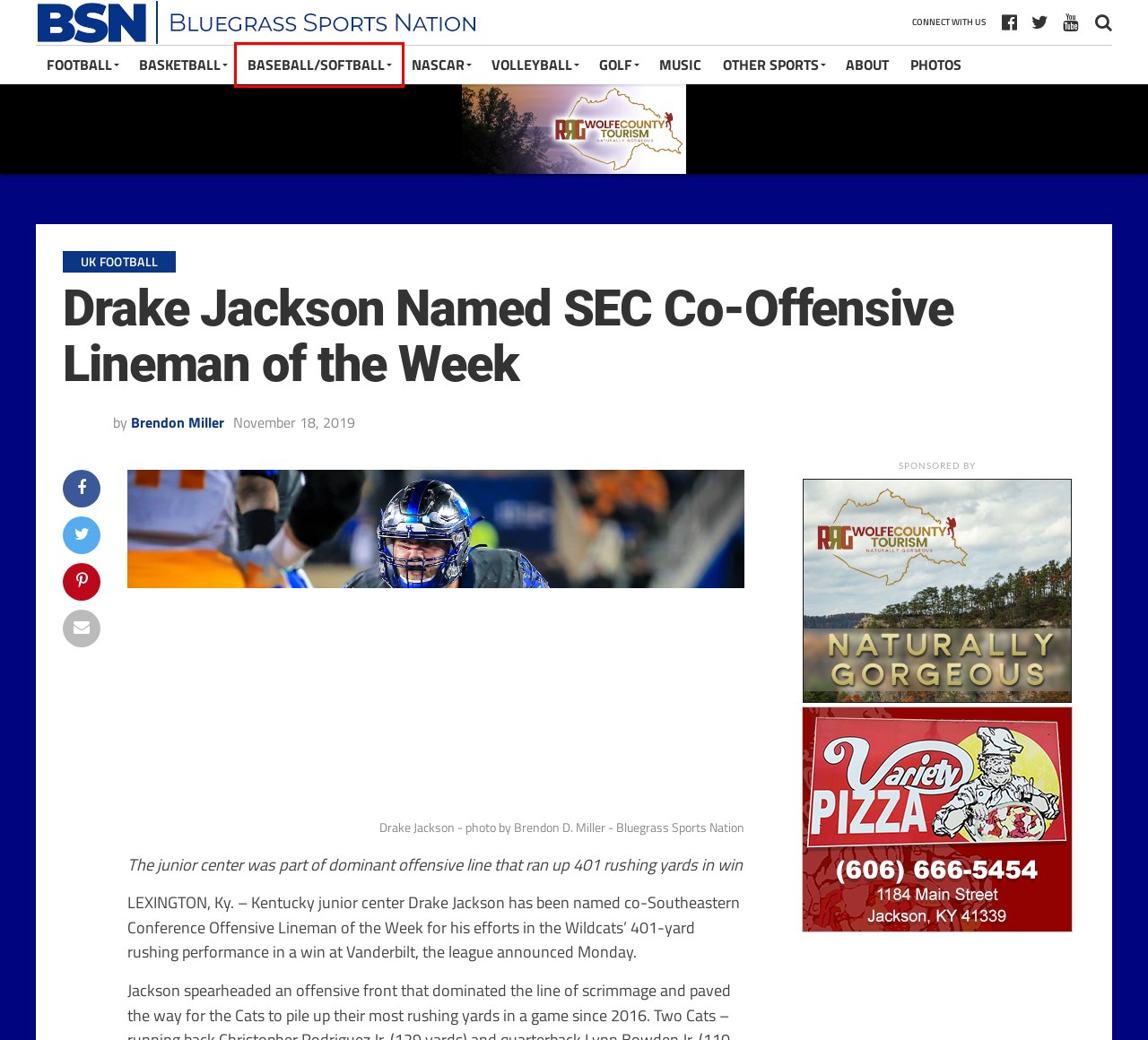Observe the screenshot of a webpage with a red bounding box highlighting an element. Choose the webpage description that accurately reflects the new page after the element within the bounding box is clicked. Here are the candidates:
A. Brendon Miller – Bluegrass Sports Nation
B. Volleyball – Bluegrass Sports Nation
C. Basketball – Bluegrass Sports Nation
D. Bluegrass Sports Nation – Bluegrass Sports Nation
E. Baseball/Softball – Bluegrass Sports Nation
F. Photo Galleries – Bluegrass Sports Nation
G. NASCAR – Bluegrass Sports Nation
H. Golf – Bluegrass Sports Nation

E